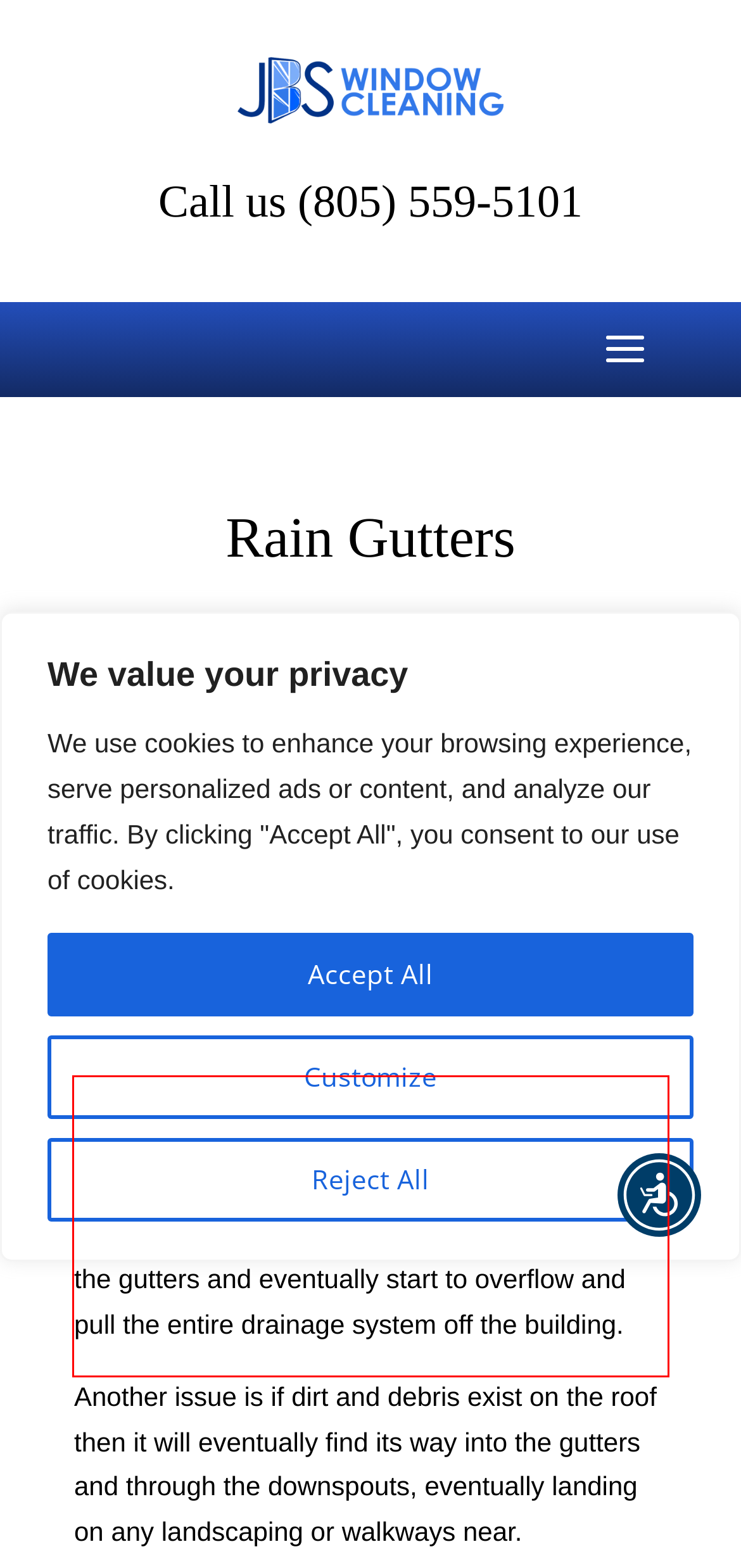The screenshot you have been given contains a UI element surrounded by a red rectangle. Use OCR to read and extract the text inside this red rectangle.

Clogging, of course, is another reason to maintain the downspouts and gutters of your investment. If a downspout is clogged then the rainwater will have no choice, but to build up and add weight to the gutters and eventually start to overflow and pull the entire drainage system off the building.